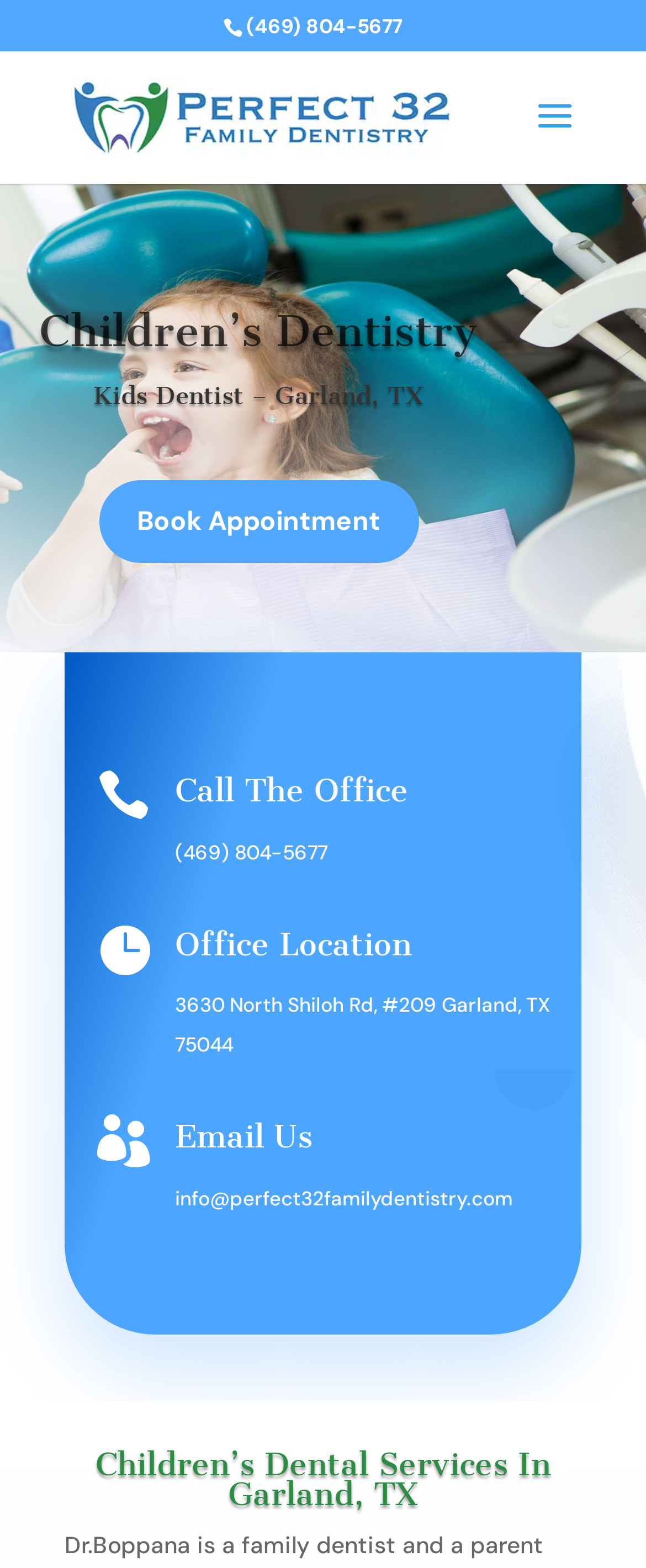Explain the webpage's design and content in an elaborate manner.

The webpage is about Children's Dentistry, specifically Perfect 32 Family Dentistry. At the top, there is a phone number "(469) 804-5677" and a link to the dentistry's name, accompanied by an image of the logo. Below this, there are three headings: "Children’s Dentistry", "Kids Dentist – Garland, TX", and a call-to-action link "Book Appointment 5".

The main content is divided into three sections, each with a layout table. The first section has a link with a phone icon, a heading "Call The Office", and a link to the phone number. The second section has a link with a location icon, a heading "Office Location", and a link to the office address. The third section has a link with an email icon, a heading "Email Us", and a link to the email address.

Further down, there is a heading "Children’s Dental Services In Garland, TX". At the very bottom, there is a static text "Dr.Boppana", which is likely the name of the dentist. Overall, the webpage provides essential contact information and services offered by Perfect 32 Family Dentistry.